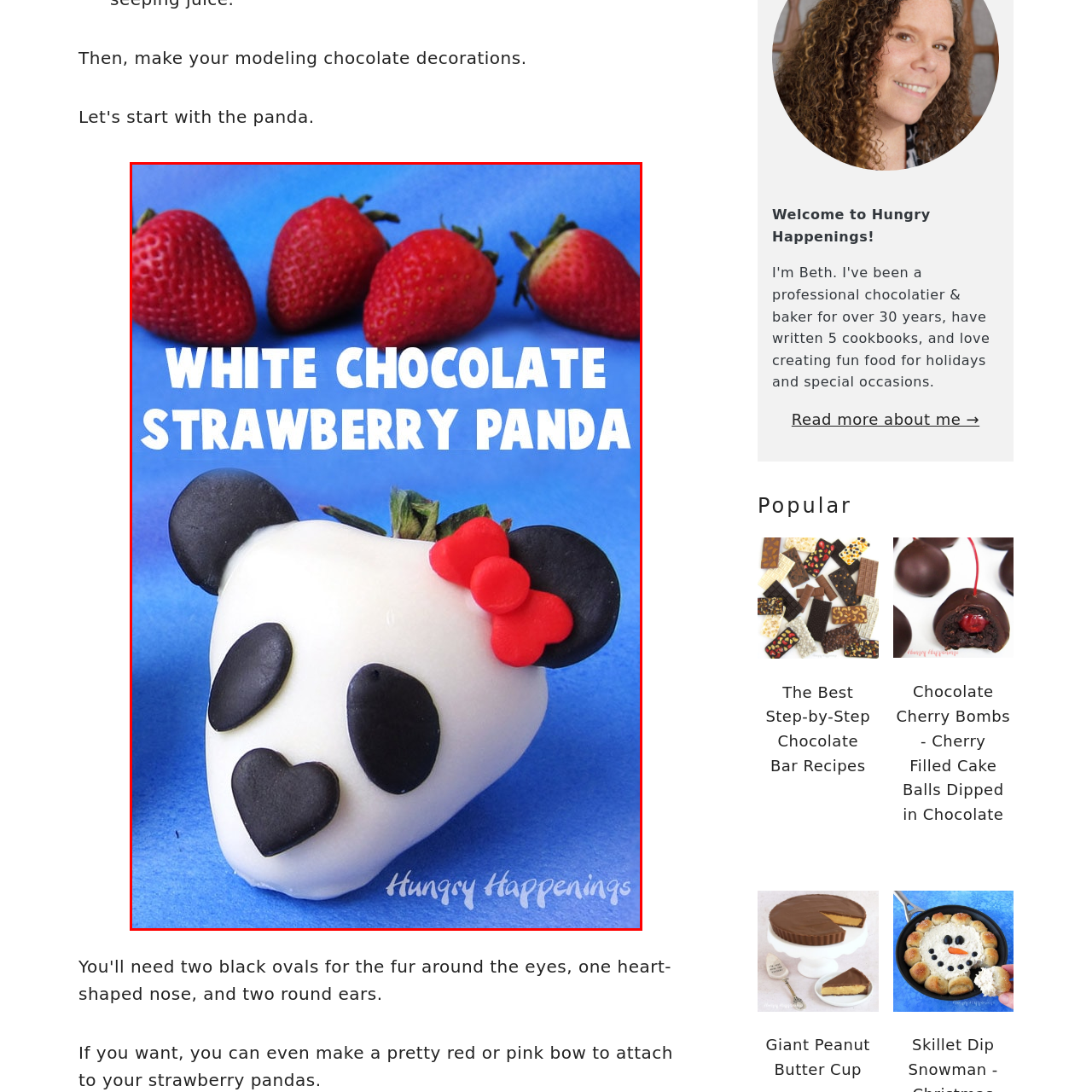Create a detailed narrative of the image inside the red-lined box.

The image showcases a delightful white chocolate dipped strawberry that has been artfully transformed into an adorable panda bear. The cute panda features distinct black ears and facial markings, with a charming red bow perched on top. Surrounding the panda are several fresh strawberries, creating a vibrant and appealing backdrop against a soft blue surface. This creative treat not only highlights the fun of modeling chocolate decorations but also presents a whimsical way to enjoy a sweet snack, perfect for festive occasions or a playful dessert.